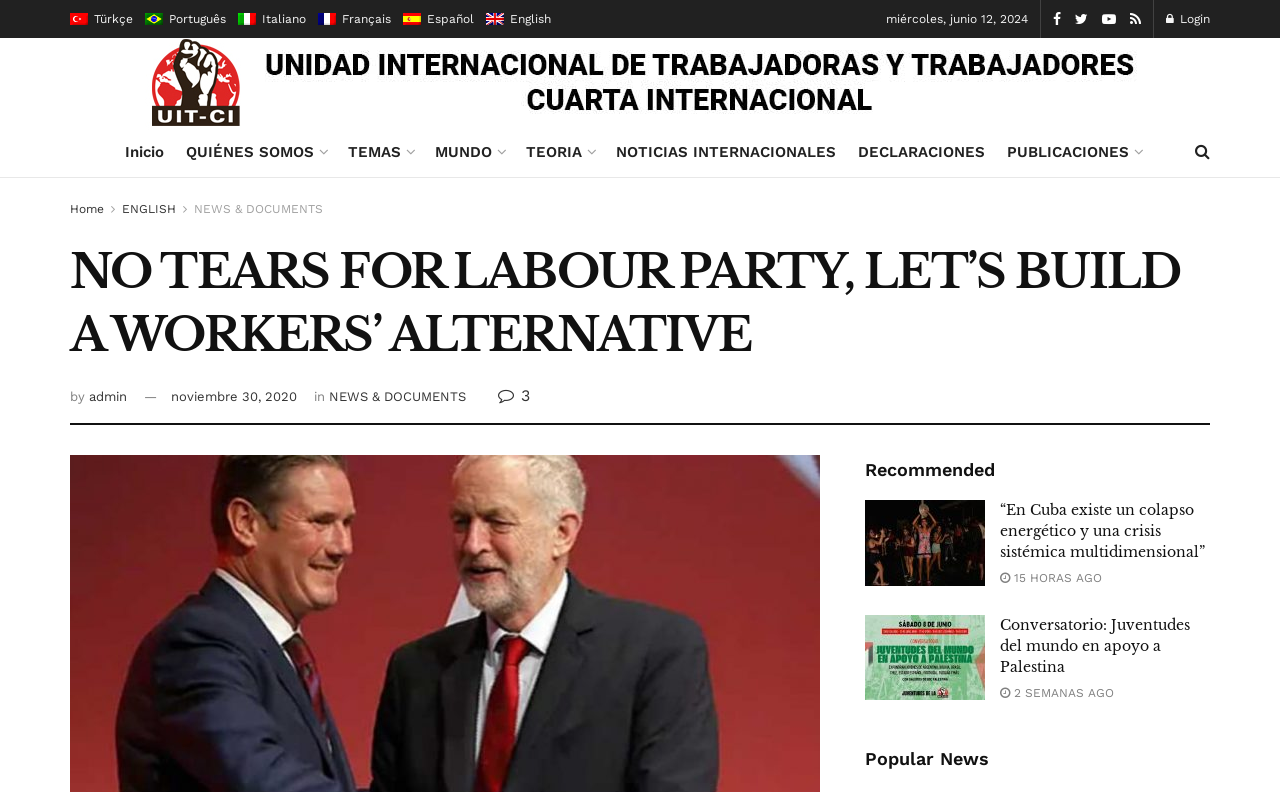Respond to the question below with a concise word or phrase:
What is the purpose of the link 'Uit-Ci'?

Login or profile